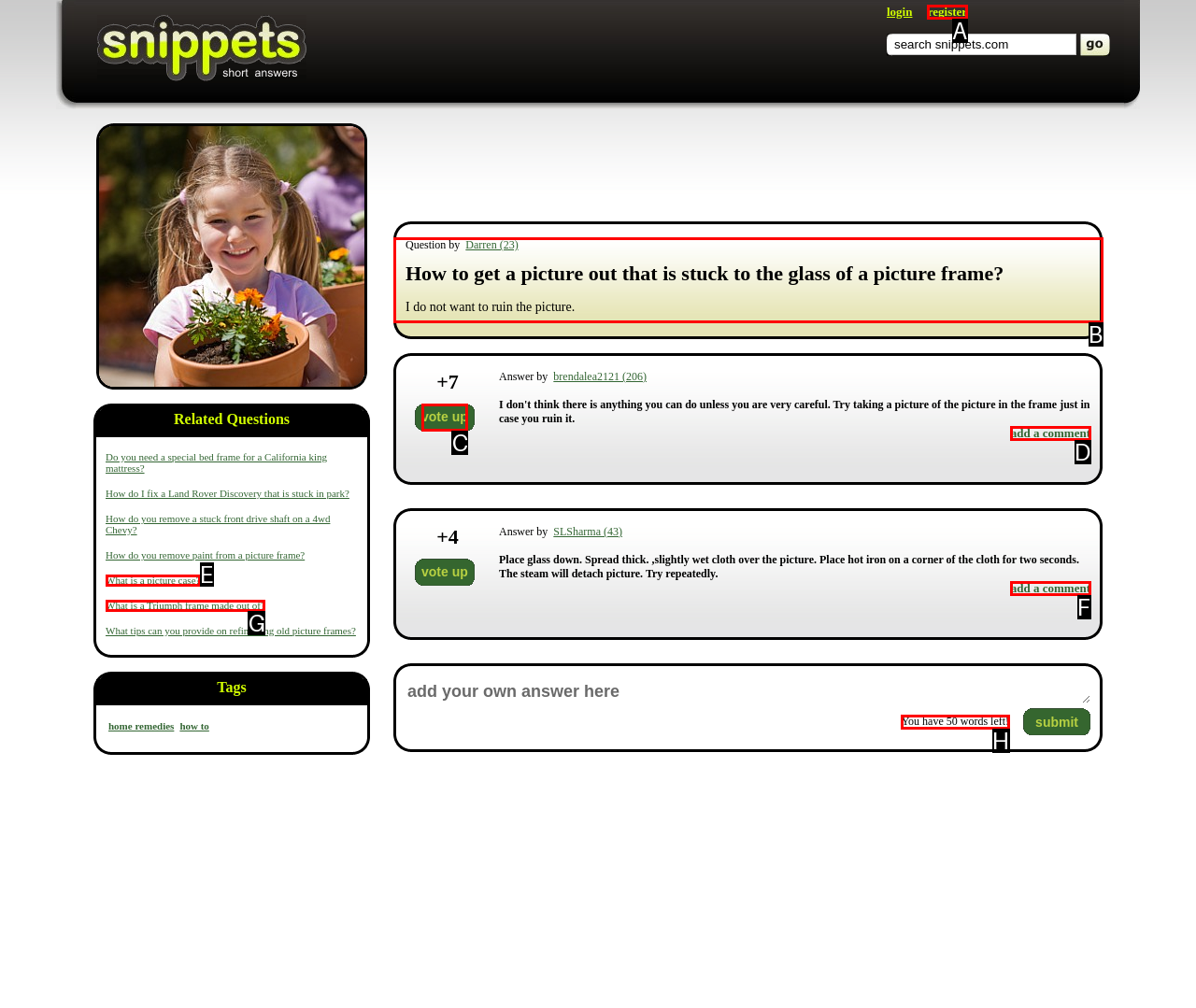Identify the correct UI element to click on to achieve the following task: view answer by brendalea2121 Respond with the corresponding letter from the given choices.

B